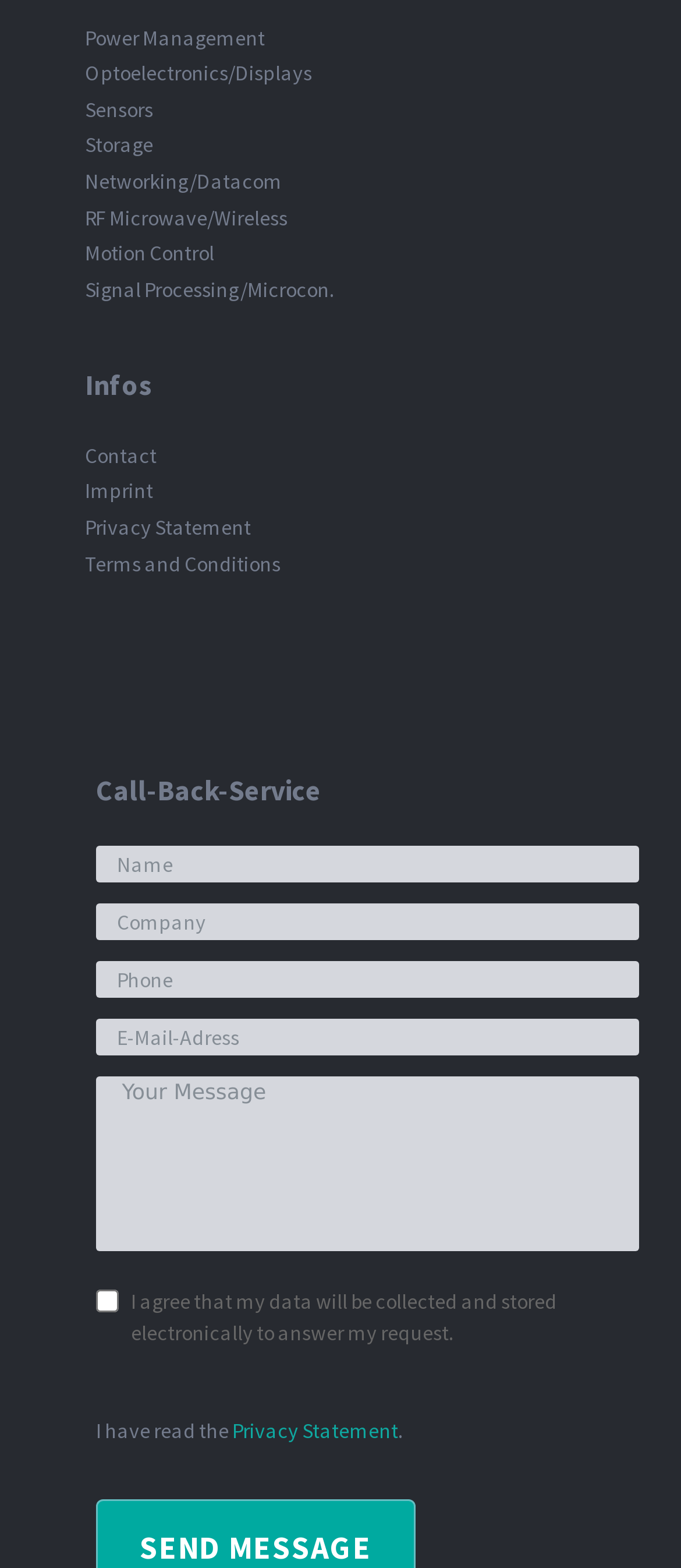Find the bounding box coordinates corresponding to the UI element with the description: "Terms and Conditions". The coordinates should be formatted as [left, top, right, bottom], with values as floats between 0 and 1.

[0.125, 0.35, 0.412, 0.37]